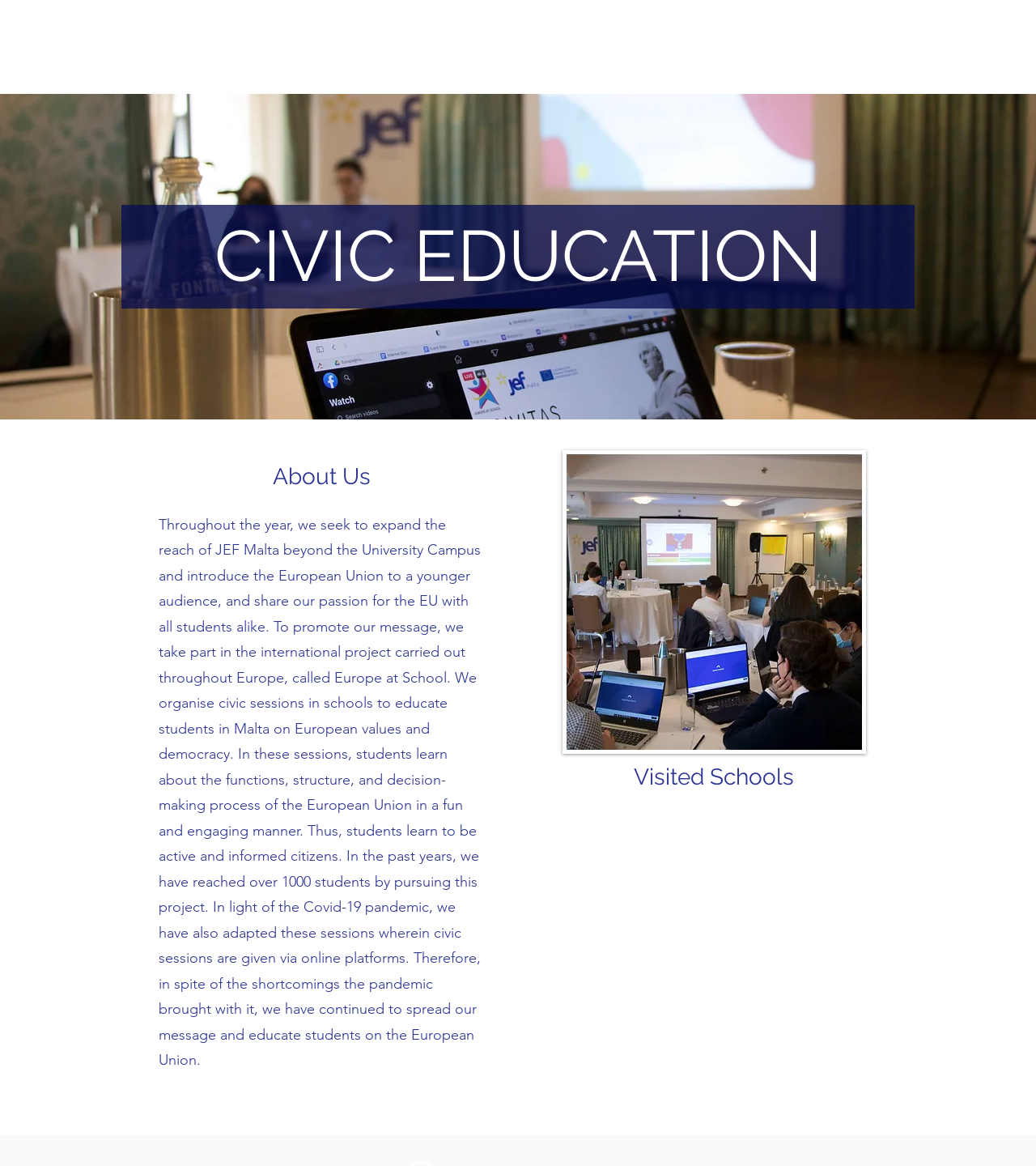Specify the bounding box coordinates of the element's region that should be clicked to achieve the following instruction: "Click the Home link". The bounding box coordinates consist of four float numbers between 0 and 1, in the format [left, top, right, bottom].

[0.197, 0.028, 0.302, 0.054]